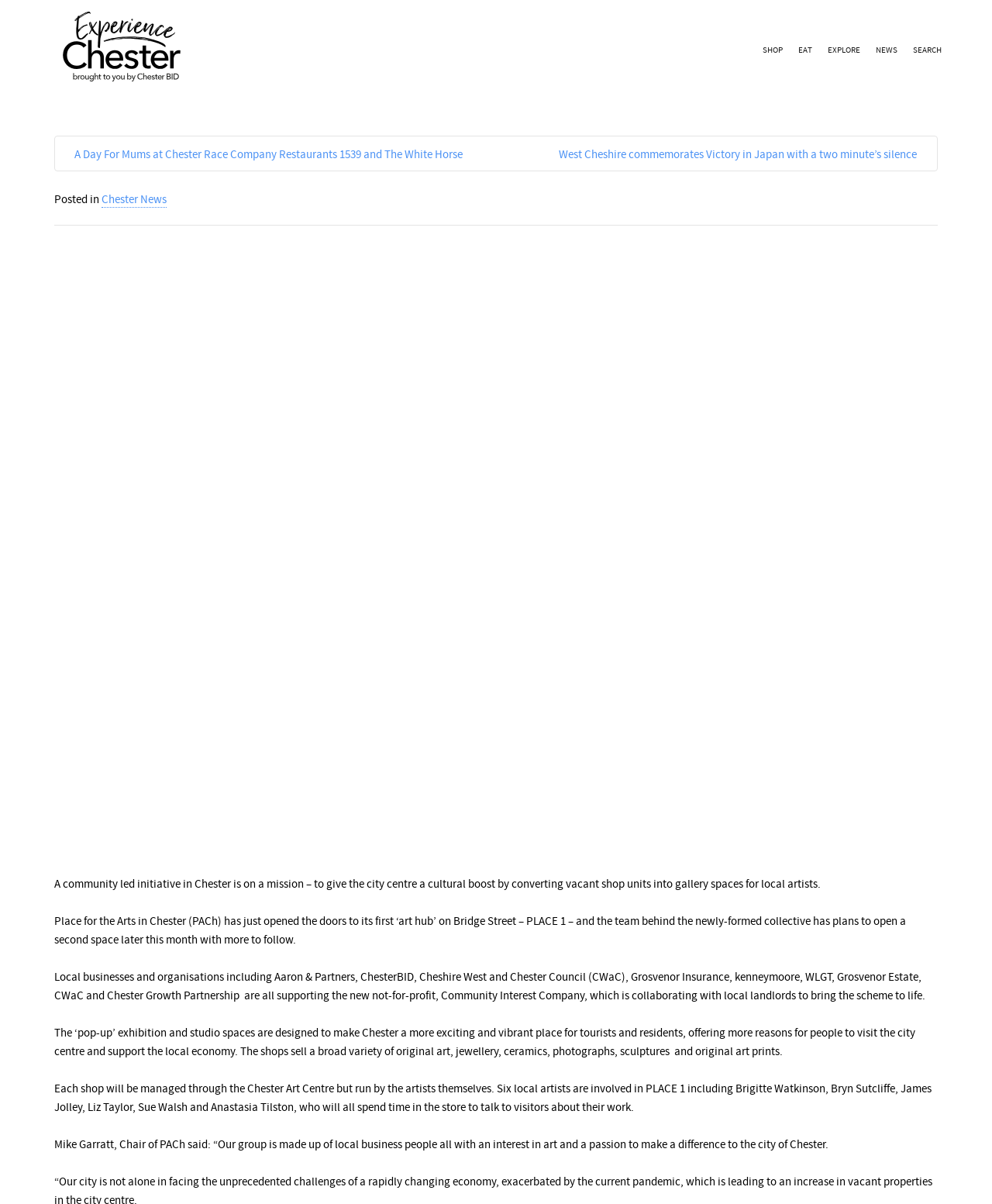Identify the bounding box coordinates of the area that should be clicked in order to complete the given instruction: "Go to SHOP". The bounding box coordinates should be four float numbers between 0 and 1, i.e., [left, top, right, bottom].

[0.761, 0.029, 0.797, 0.055]